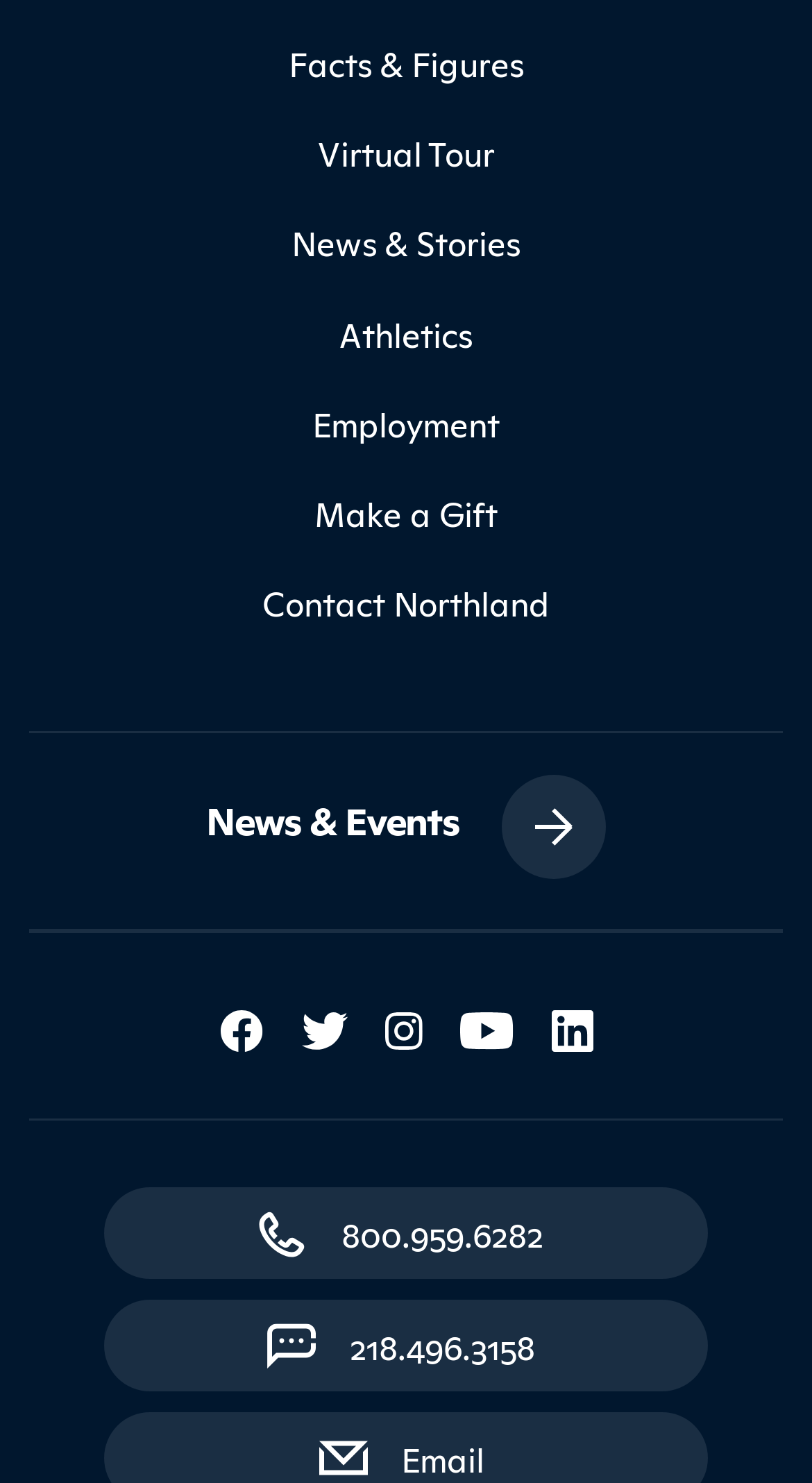Provide your answer in one word or a succinct phrase for the question: 
What are the main categories on the webpage?

Facts & Figures, Virtual Tour, News & Stories, Athletics, Employment, Make a Gift, Contact Northland